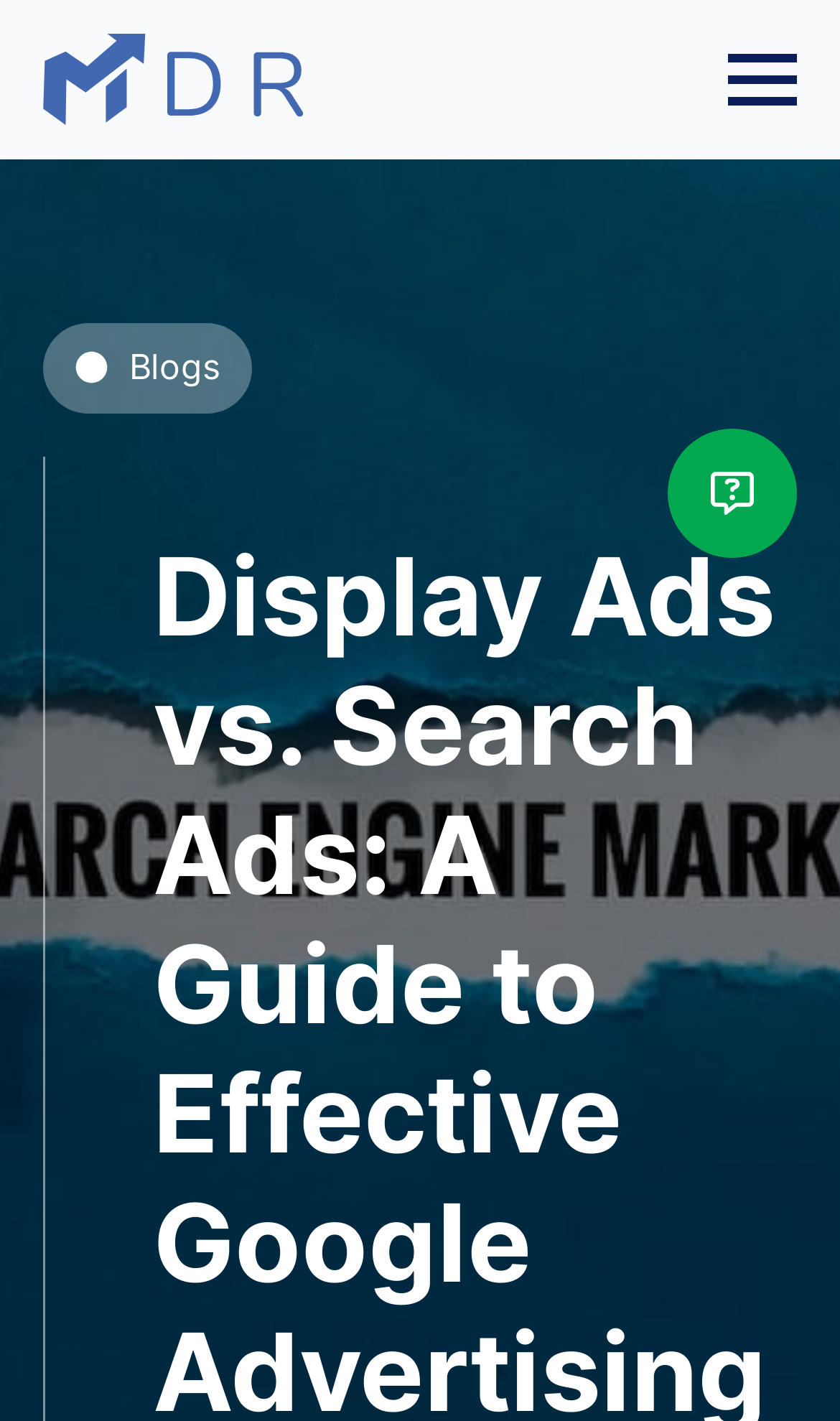How many images are there on the page?
Use the information from the screenshot to give a comprehensive response to the question.

I identified three image elements on the page, which are the logo image, the image next to 'Blogs', and the image next to 'Link to our support page'.